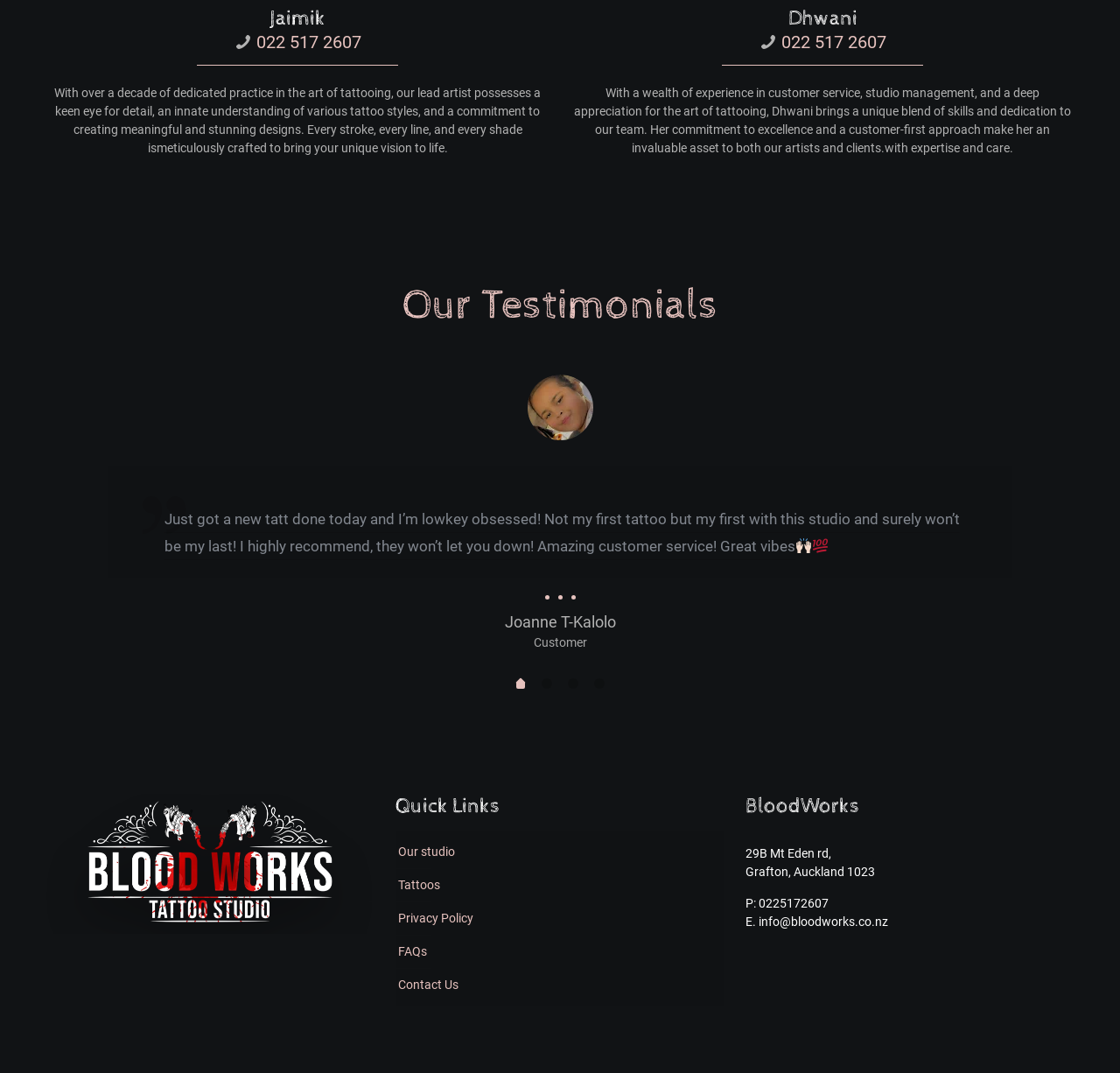Find the bounding box coordinates of the clickable area that will achieve the following instruction: "Read the testimonial from Joanne T-Kalolo".

[0.147, 0.471, 0.873, 0.522]